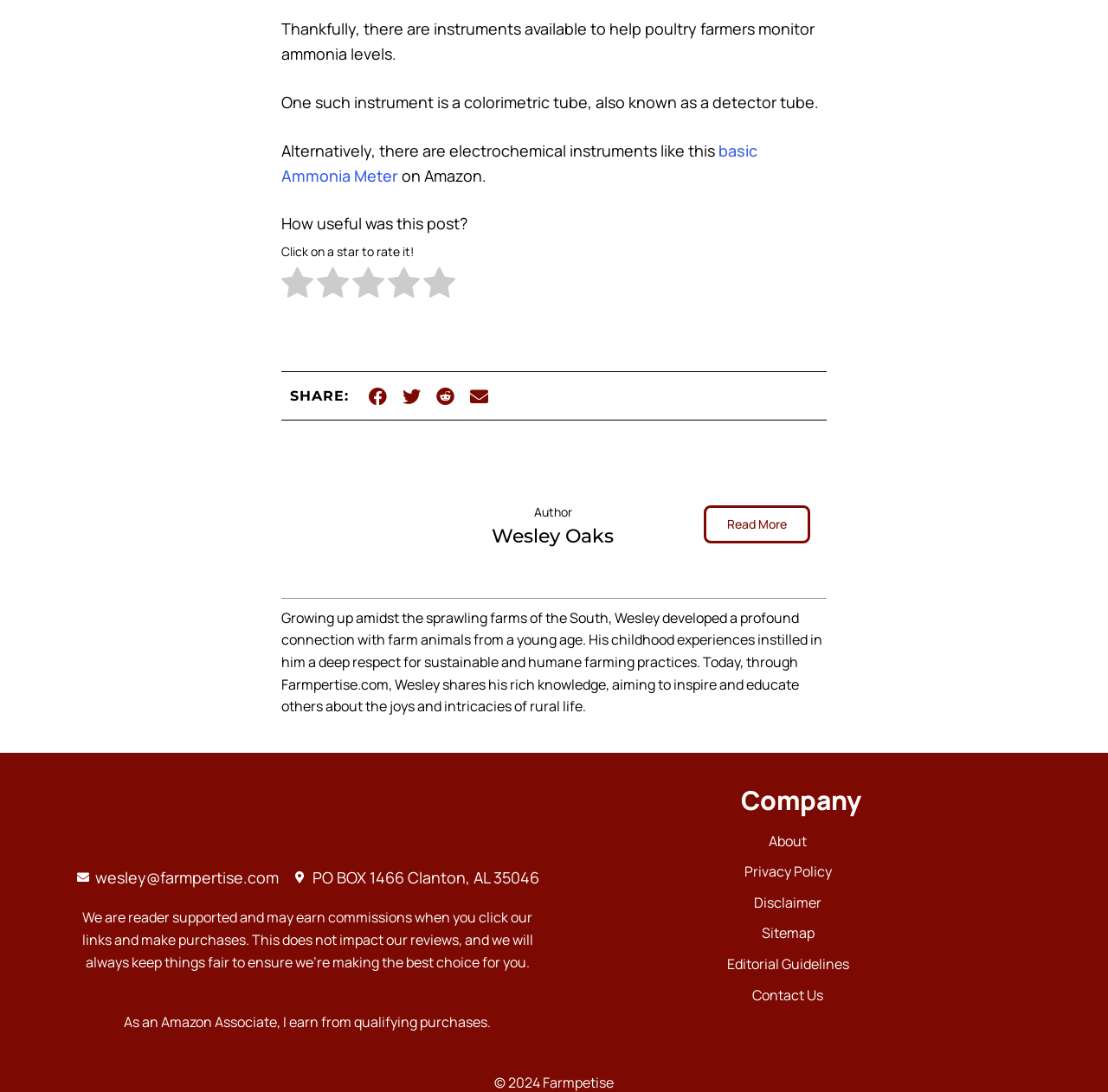Please reply to the following question with a single word or a short phrase:
What is the contact email address?

wesley@farmpertise.com